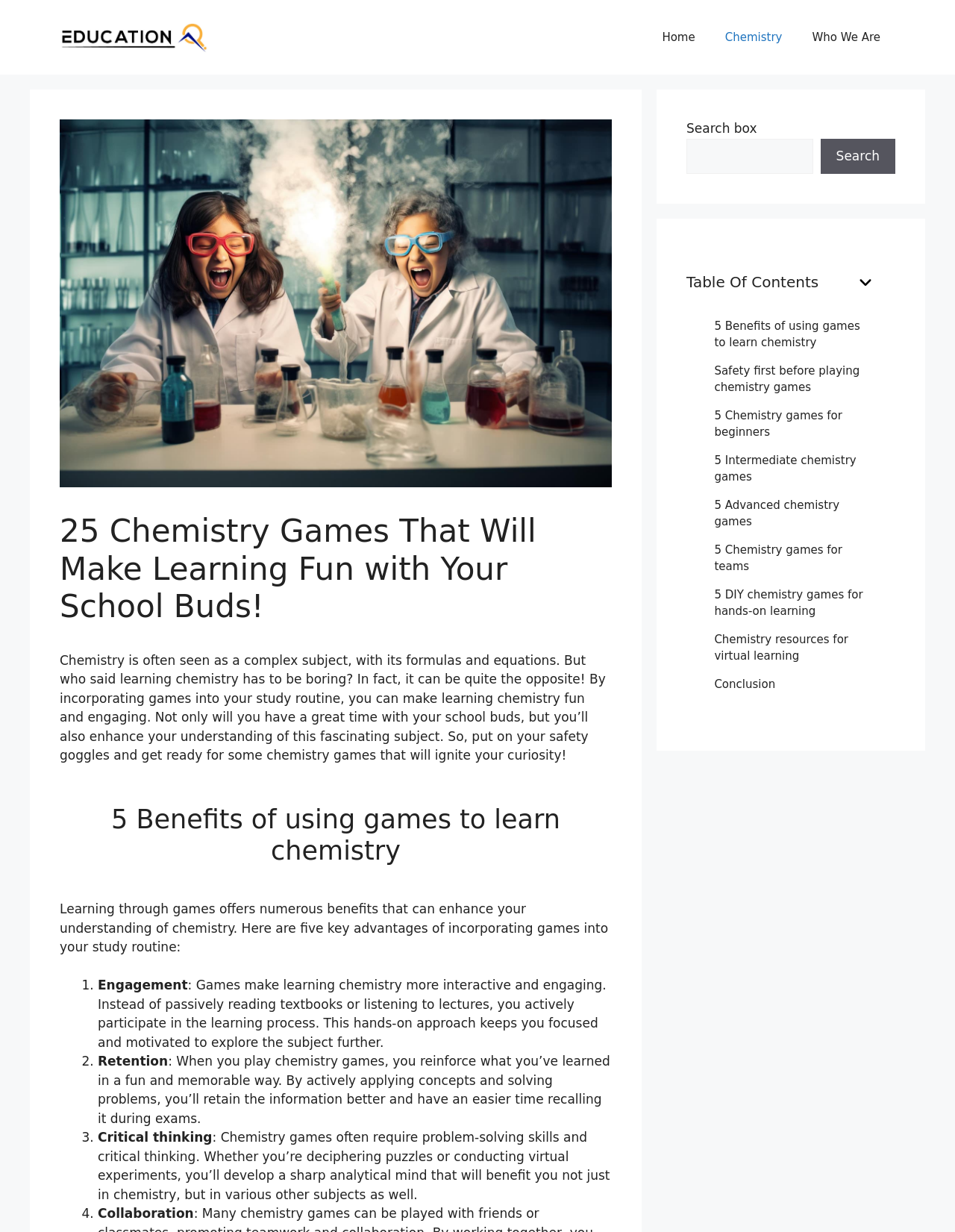Find the bounding box of the UI element described as: "Greek Texts & Translations". The bounding box coordinates should be given as four float values between 0 and 1, i.e., [left, top, right, bottom].

None